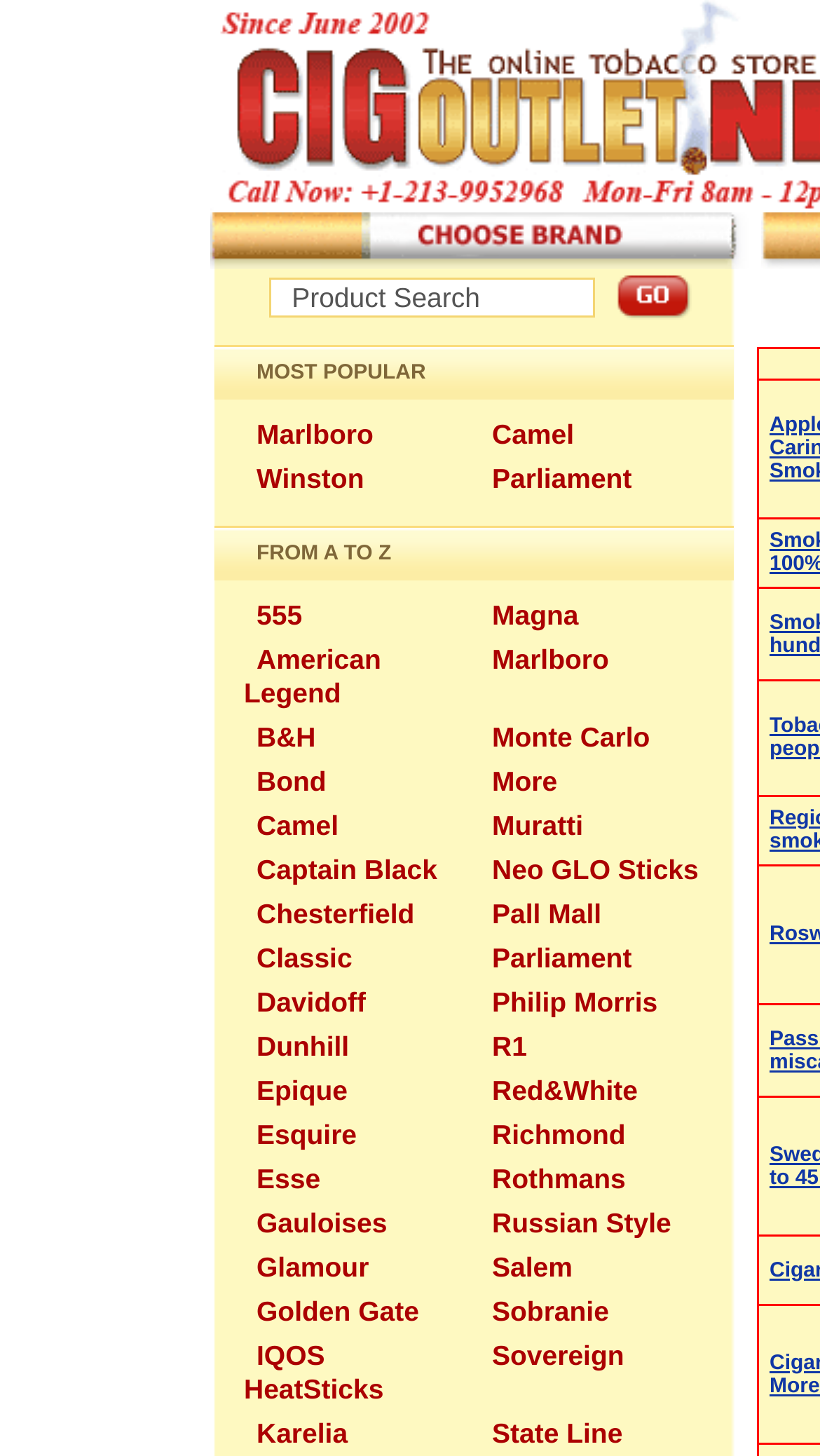Please specify the bounding box coordinates in the format (top-left x, top-left y, bottom-right x, bottom-right y), with all values as floating point numbers between 0 and 1. Identify the bounding box of the UI element described by: Contact Webmaster

None